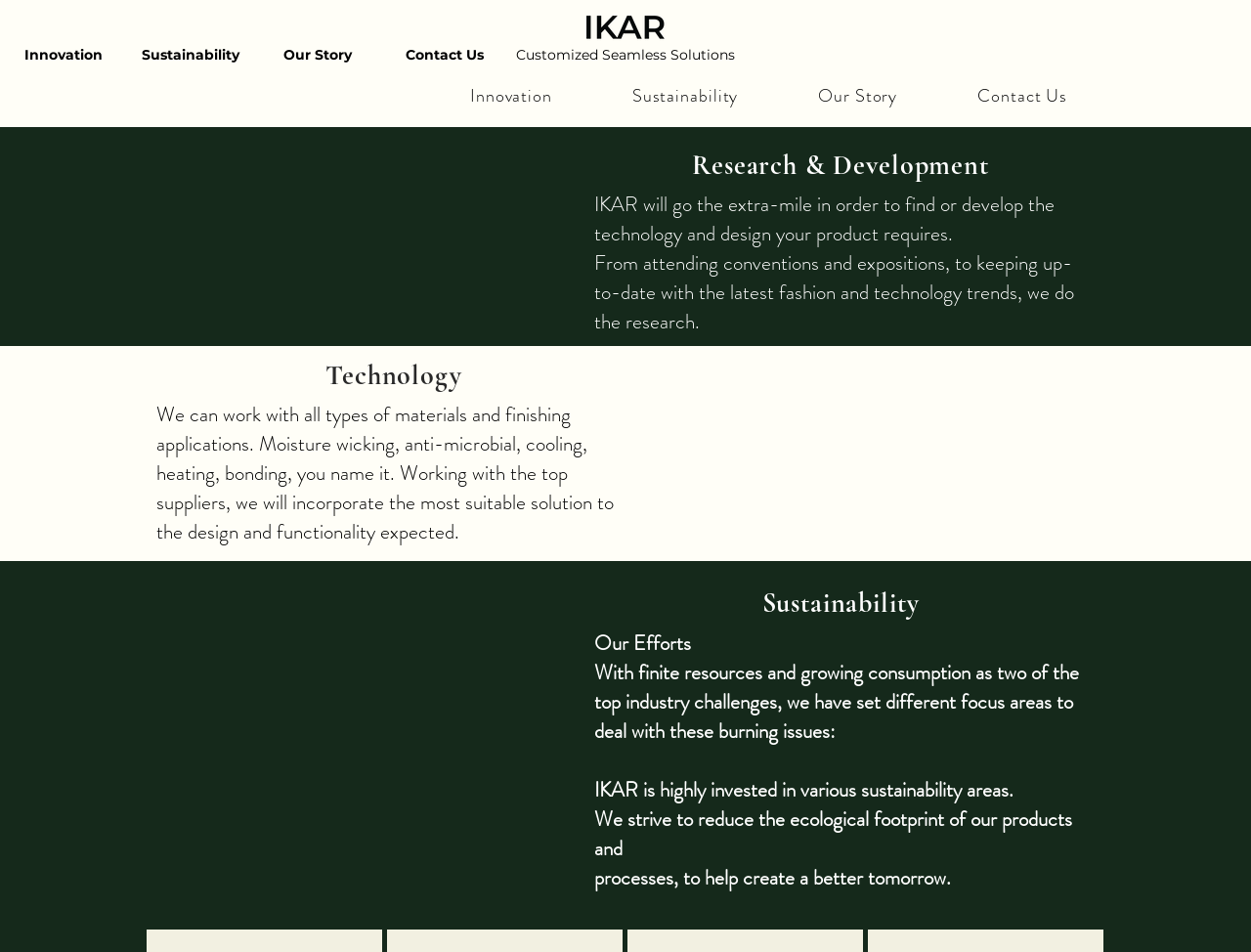Pinpoint the bounding box coordinates of the element you need to click to execute the following instruction: "Click on Sustainability link". The bounding box should be represented by four float numbers between 0 and 1, in the format [left, top, right, bottom].

[0.102, 0.04, 0.203, 0.075]